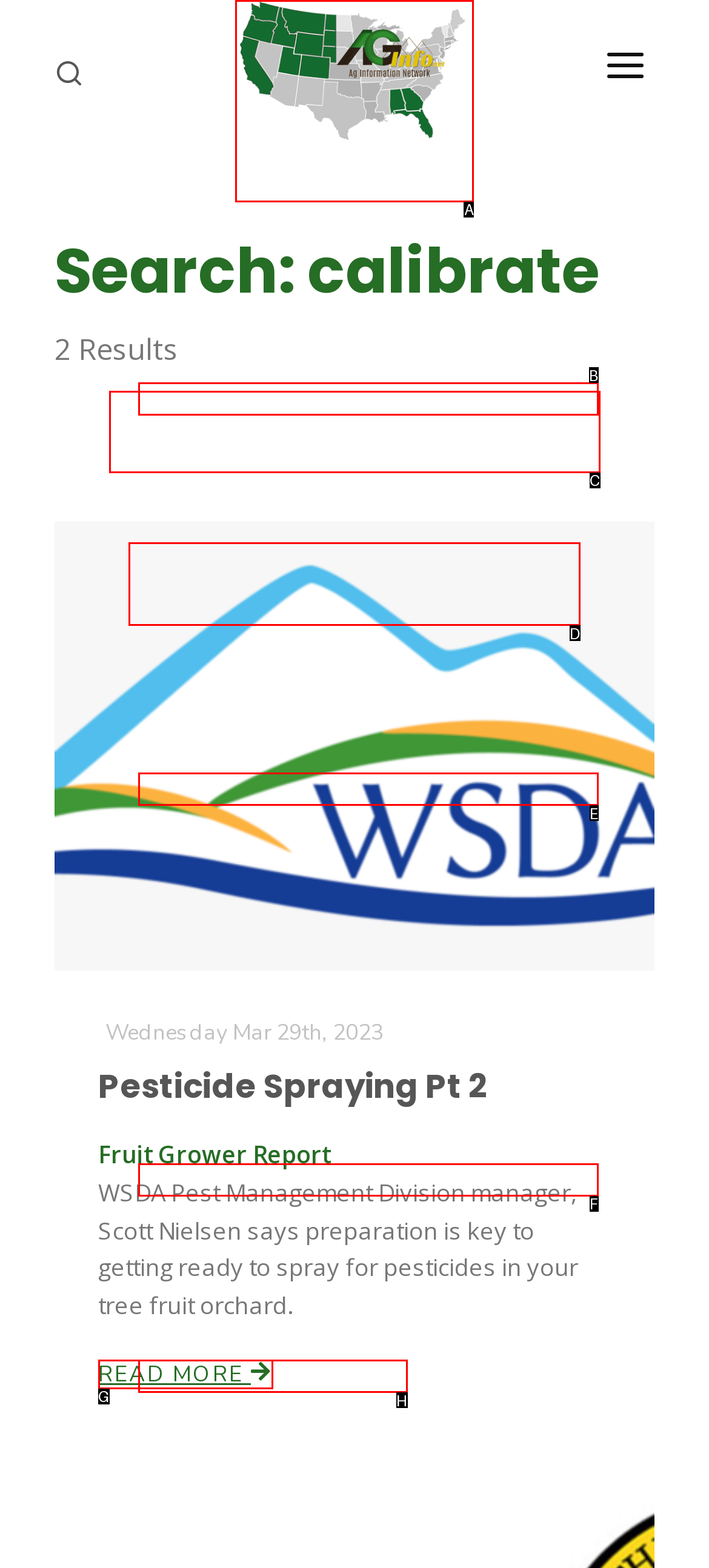Select the letter of the option that should be clicked to achieve the specified task: Search for something. Respond with just the letter.

D